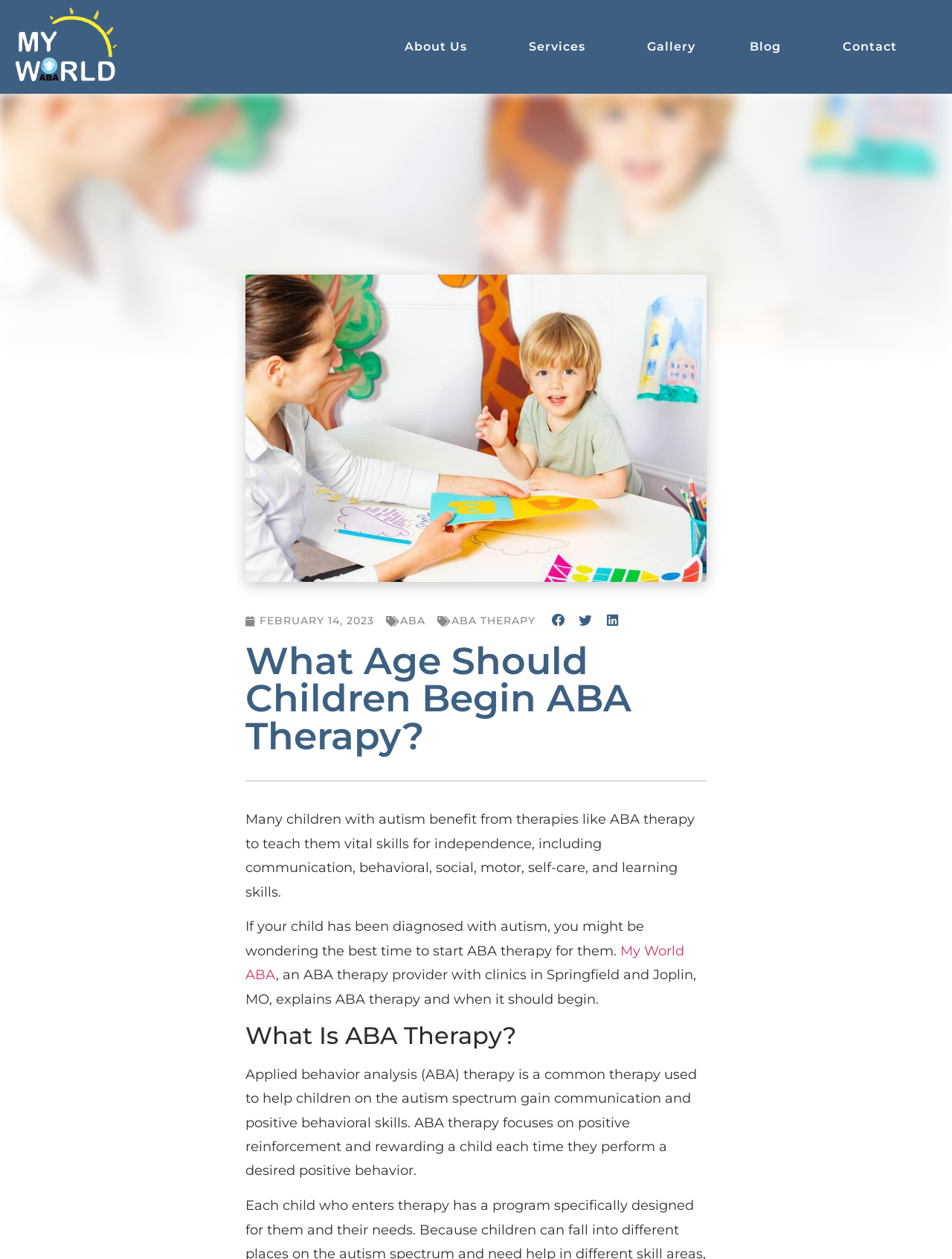Please determine the bounding box coordinates of the section I need to click to accomplish this instruction: "Click the 'ABA' link".

[0.42, 0.488, 0.447, 0.498]